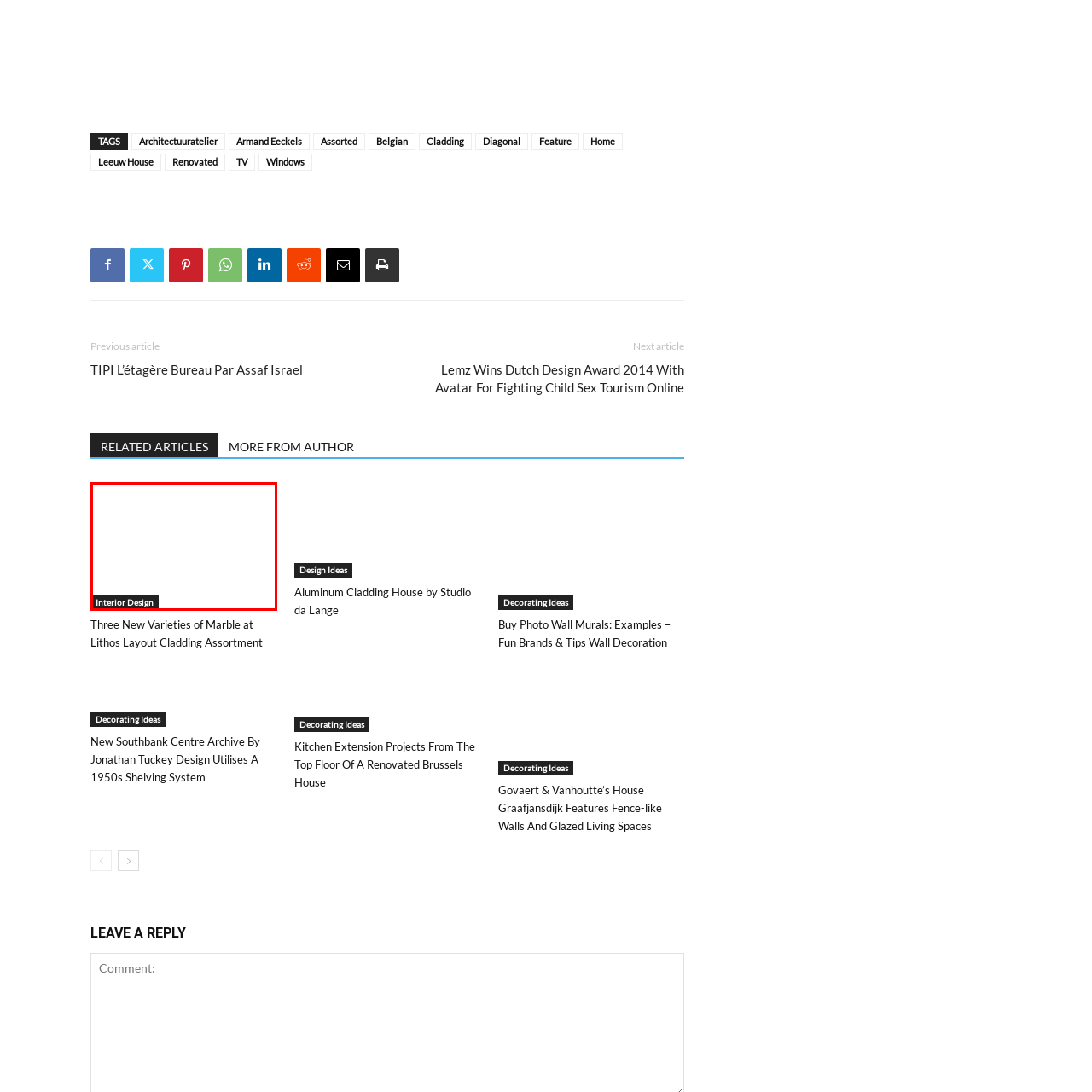Concentrate on the image inside the red border and answer the question in one word or phrase: 
What is the likely purpose of the image?

Part of a broader discussion or article